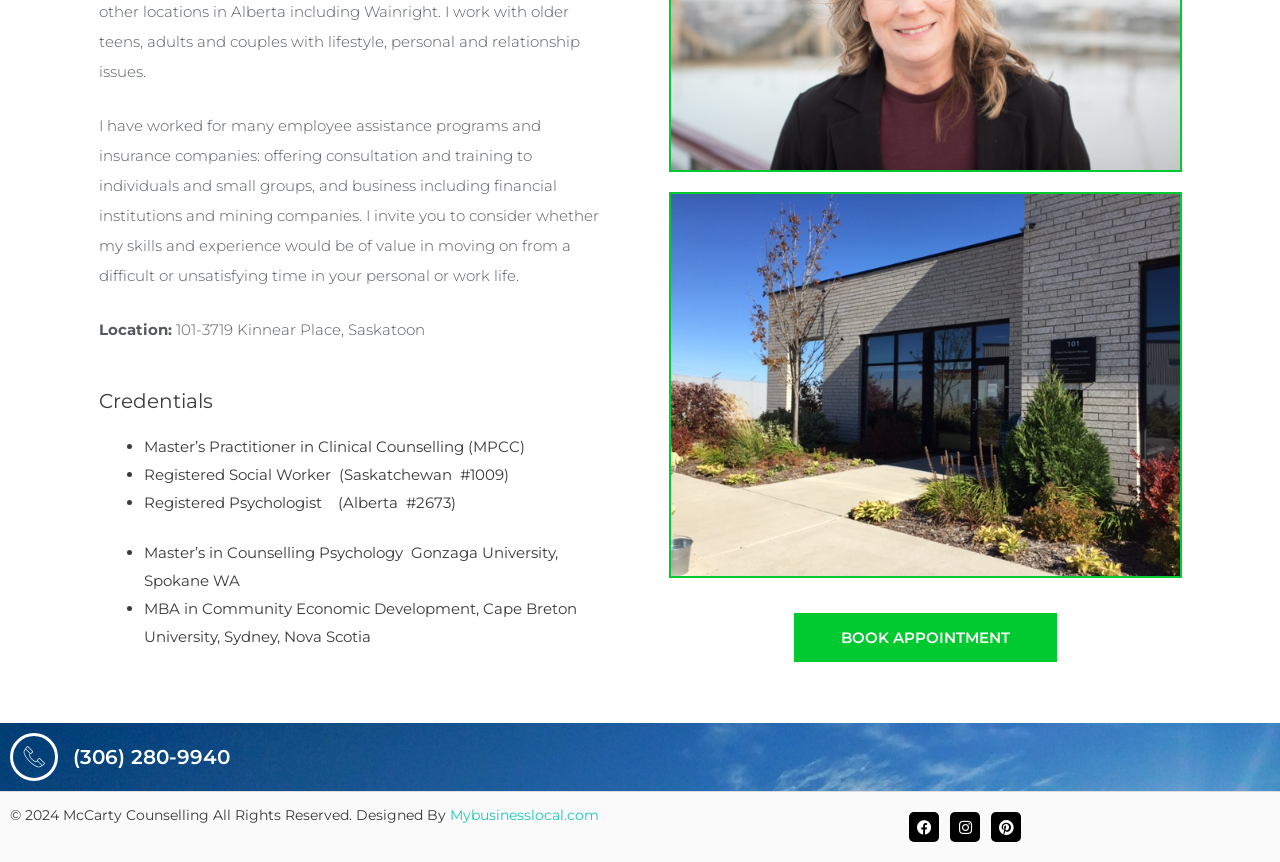Predict the bounding box of the UI element that fits this description: "Instagram".

[0.742, 0.942, 0.766, 0.977]